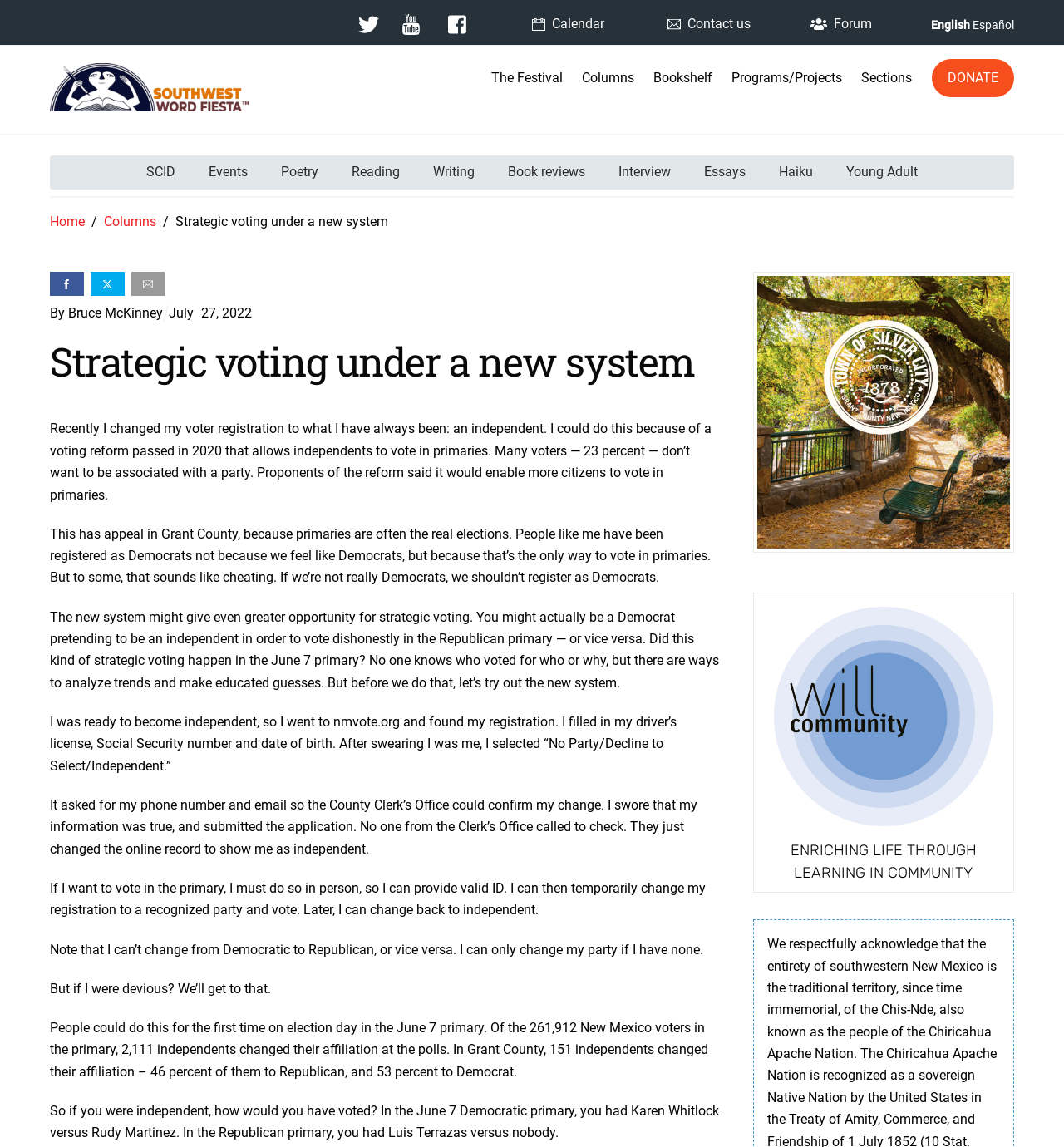Please identify the bounding box coordinates of the clickable area that will allow you to execute the instruction: "Click the 'English' link".

[0.875, 0.016, 0.912, 0.027]